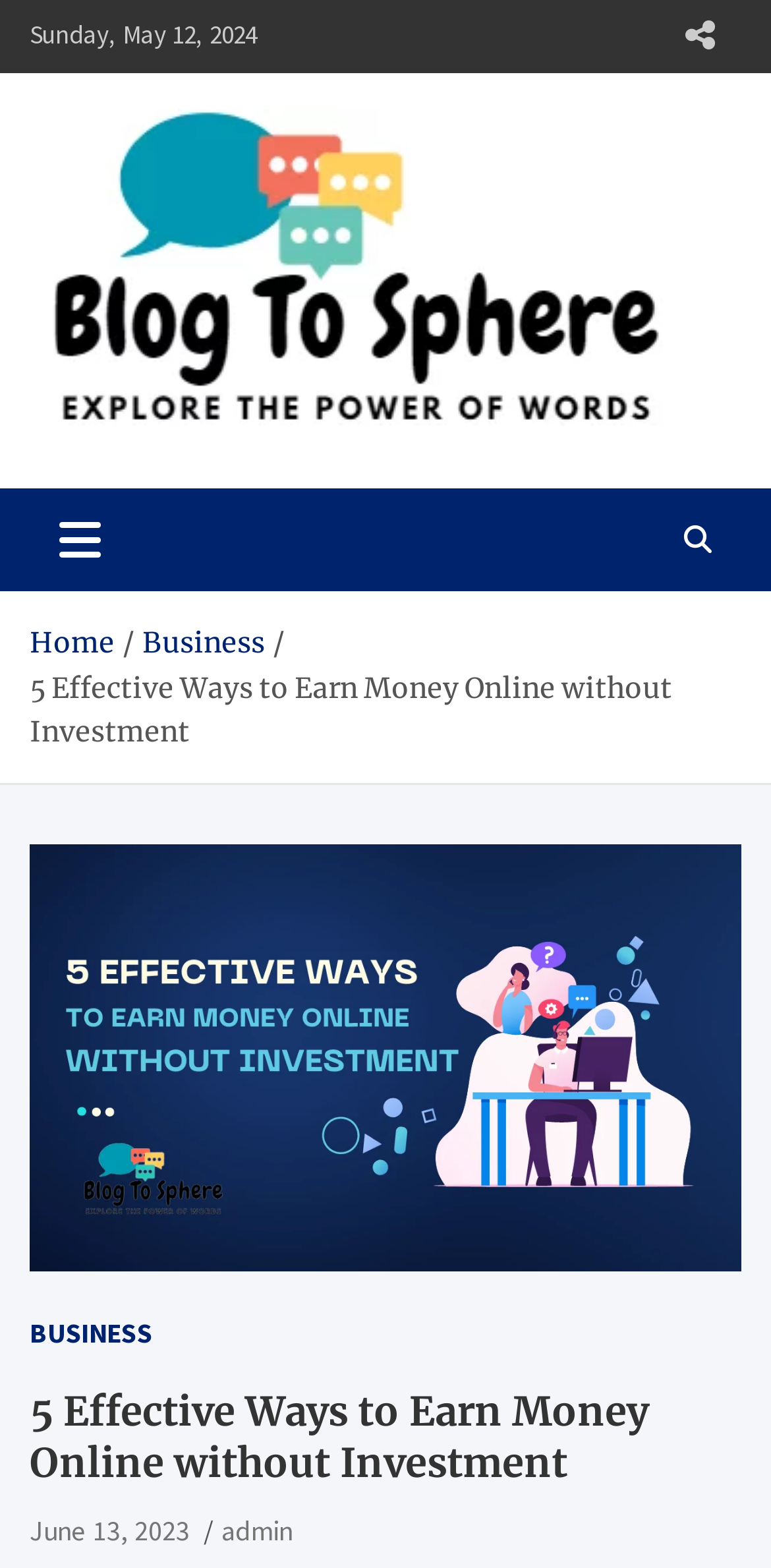Could you find the bounding box coordinates of the clickable area to complete this instruction: "Toggle navigation"?

[0.038, 0.311, 0.169, 0.377]